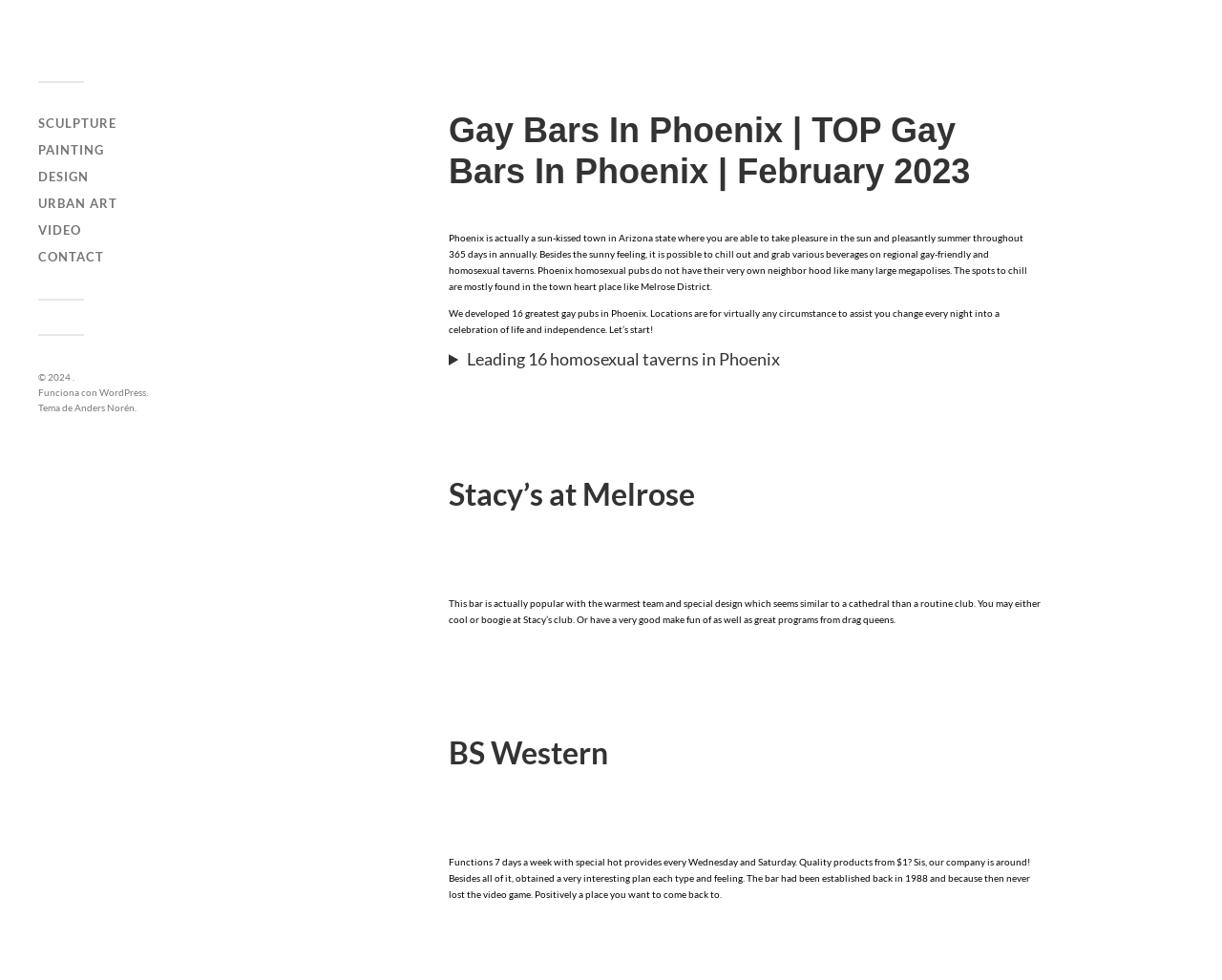Can you locate the main headline on this webpage and provide its text content?

Gay Bars In Phoenix | TOP Gay Bars In Phoenix | February 2023